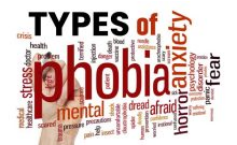What is the format of the image?
Using the visual information from the image, give a one-word or short-phrase answer.

Word cloud